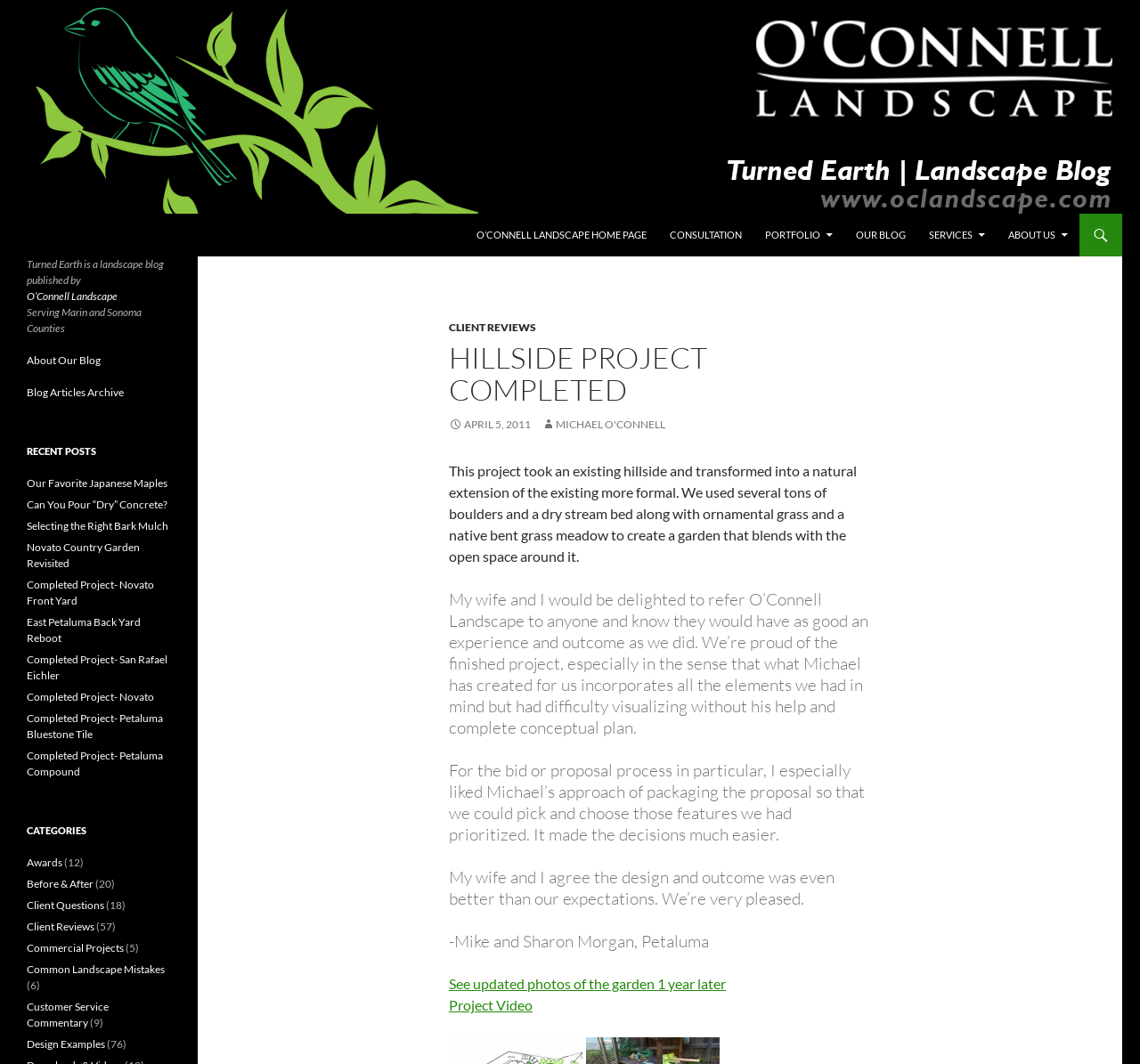Extract the bounding box coordinates for the UI element described by the text: "O’Connell Landscape Home Page". The coordinates should be in the form of [left, top, right, bottom] with values between 0 and 1.

[0.409, 0.201, 0.577, 0.241]